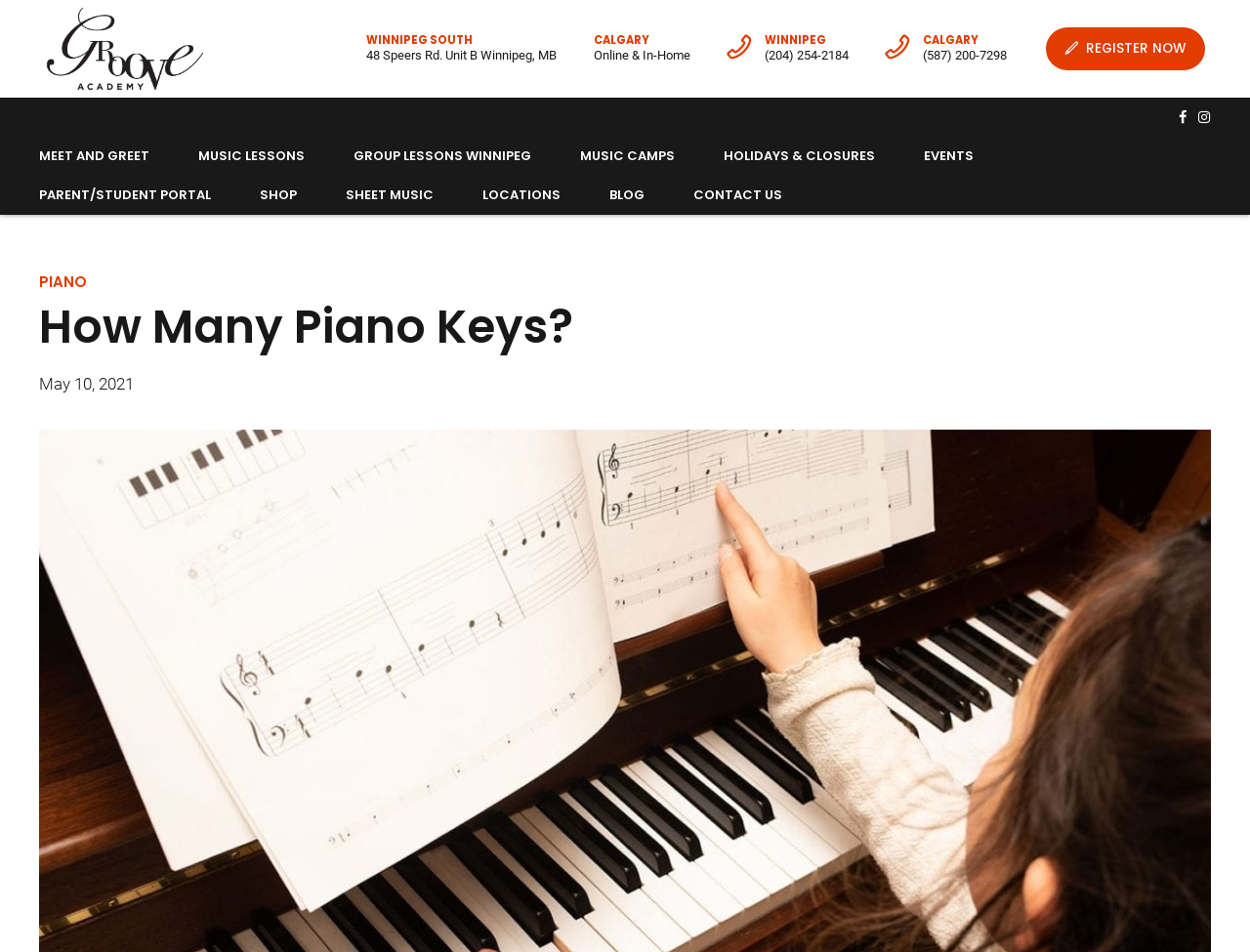Identify the bounding box coordinates of the area that should be clicked in order to complete the given instruction: "Click on the 'REGISTER NOW' button". The bounding box coordinates should be four float numbers between 0 and 1, i.e., [left, top, right, bottom].

[0.837, 0.029, 0.964, 0.074]